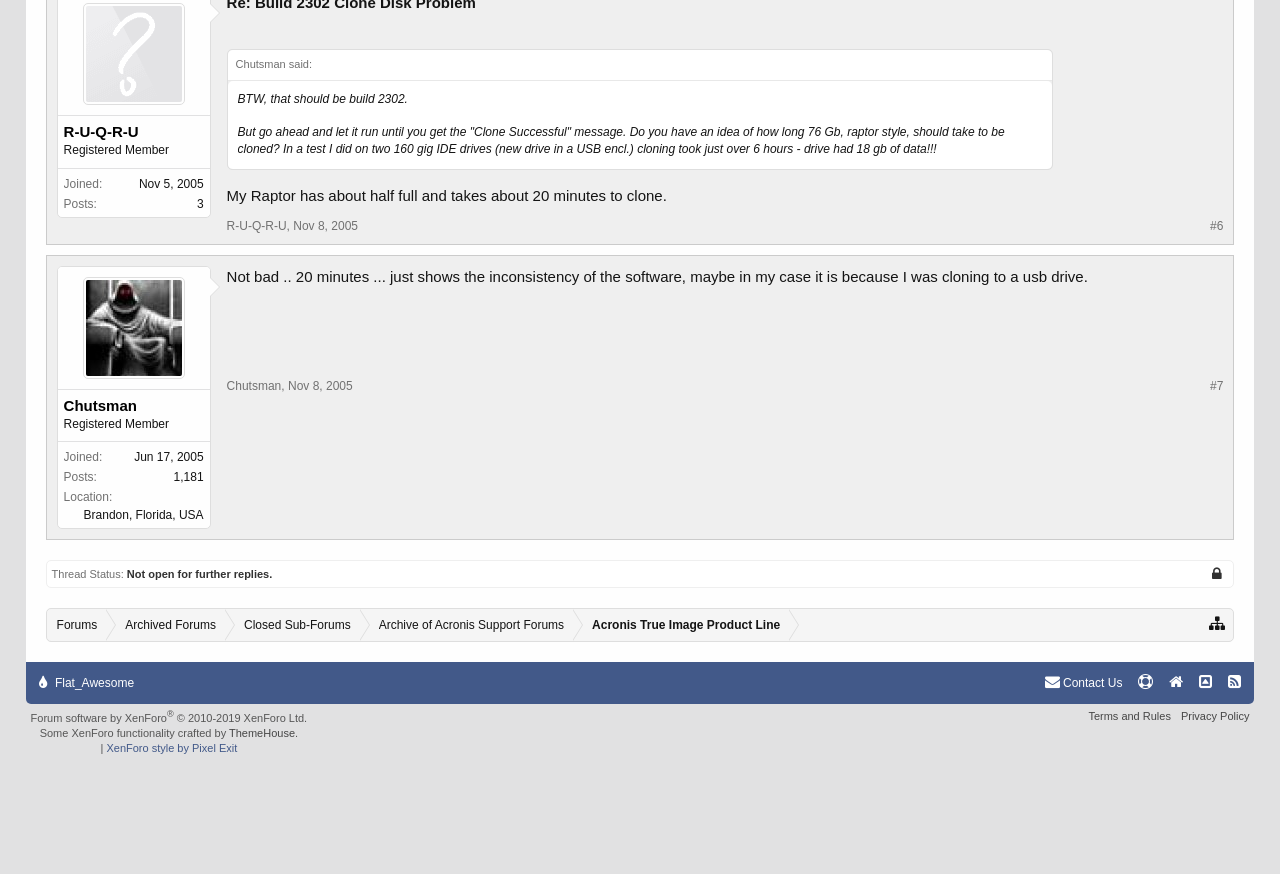Identify the coordinates of the bounding box for the element described below: "Photos". Return the coordinates as four float numbers between 0 and 1: [left, top, right, bottom].

None